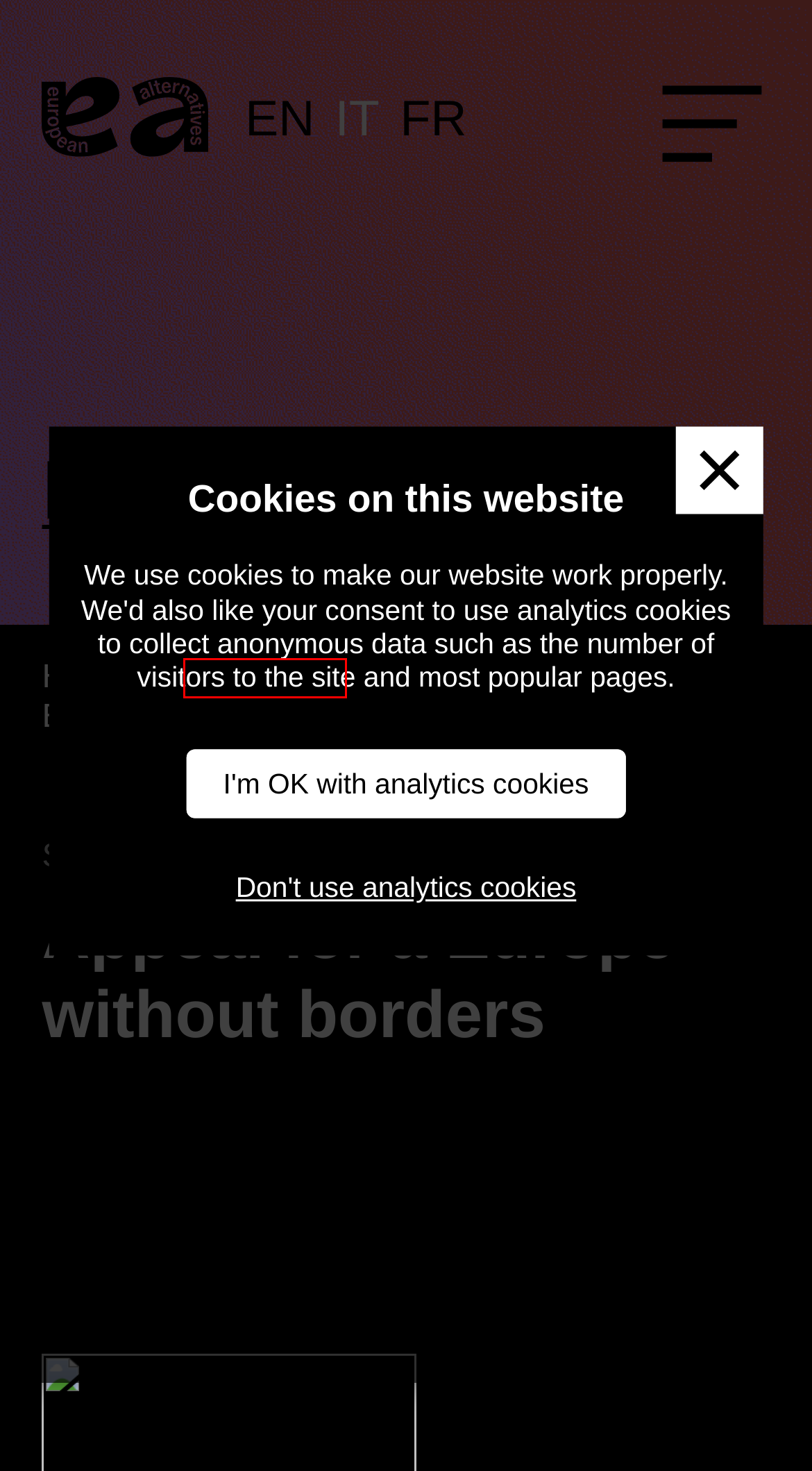Given a screenshot of a webpage with a red bounding box around a UI element, please identify the most appropriate webpage description that matches the new webpage after you click on the element. Here are the candidates:
A. Struttura e Finanze - European Alternatives
B. Termini e condizioni - European Alternatives
C. Informativa sulla privacy - European Alternatives
D. News - European Alternatives
E. Home - European Alternatives
F. Contatti e indirizzi - European Alternatives
G. Resources - European Alternatives
H. Offerte di lavoro e stage - European Alternatives

G